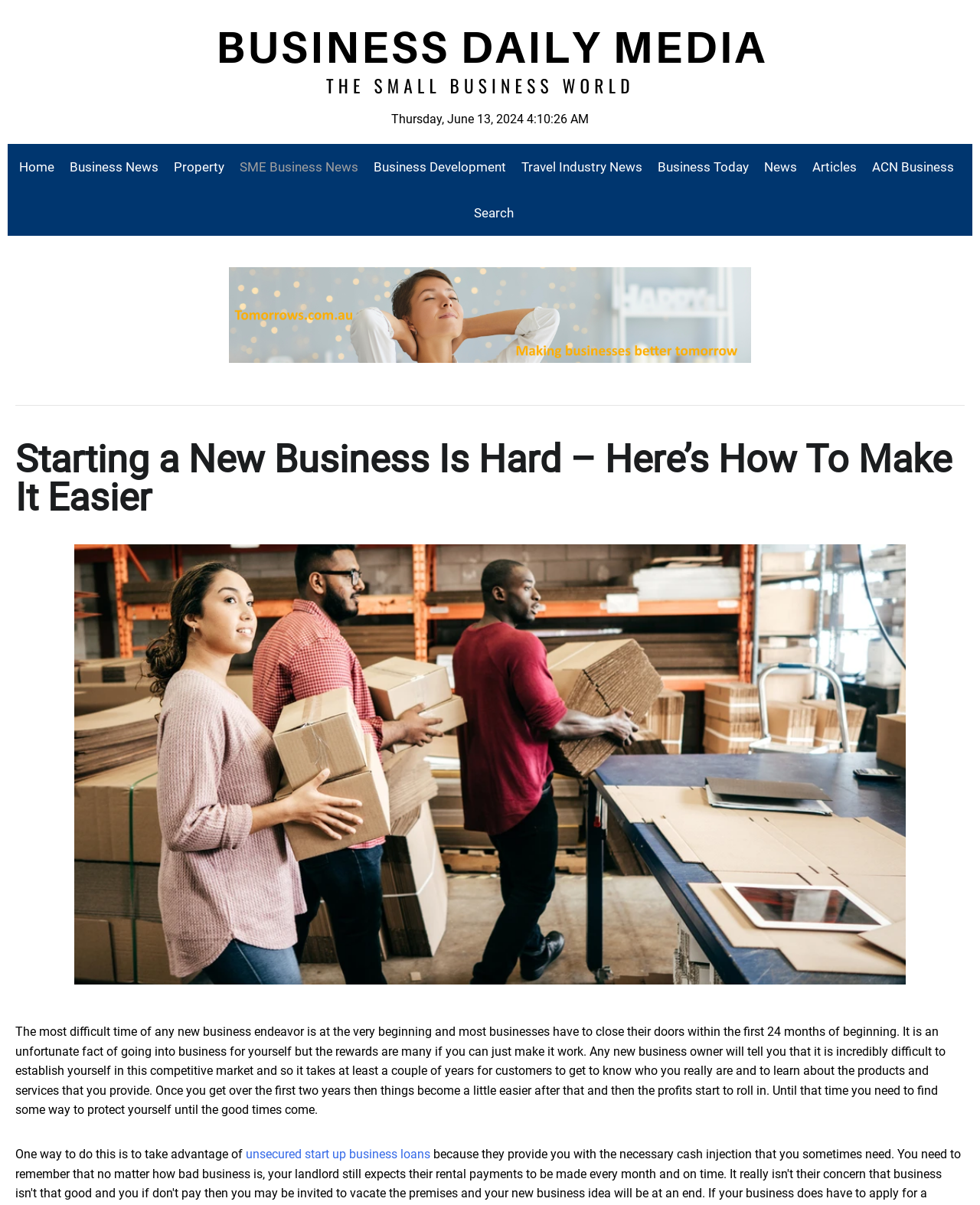Respond with a single word or phrase to the following question: How long does it take for customers to get to know a new business?

At least a couple of years